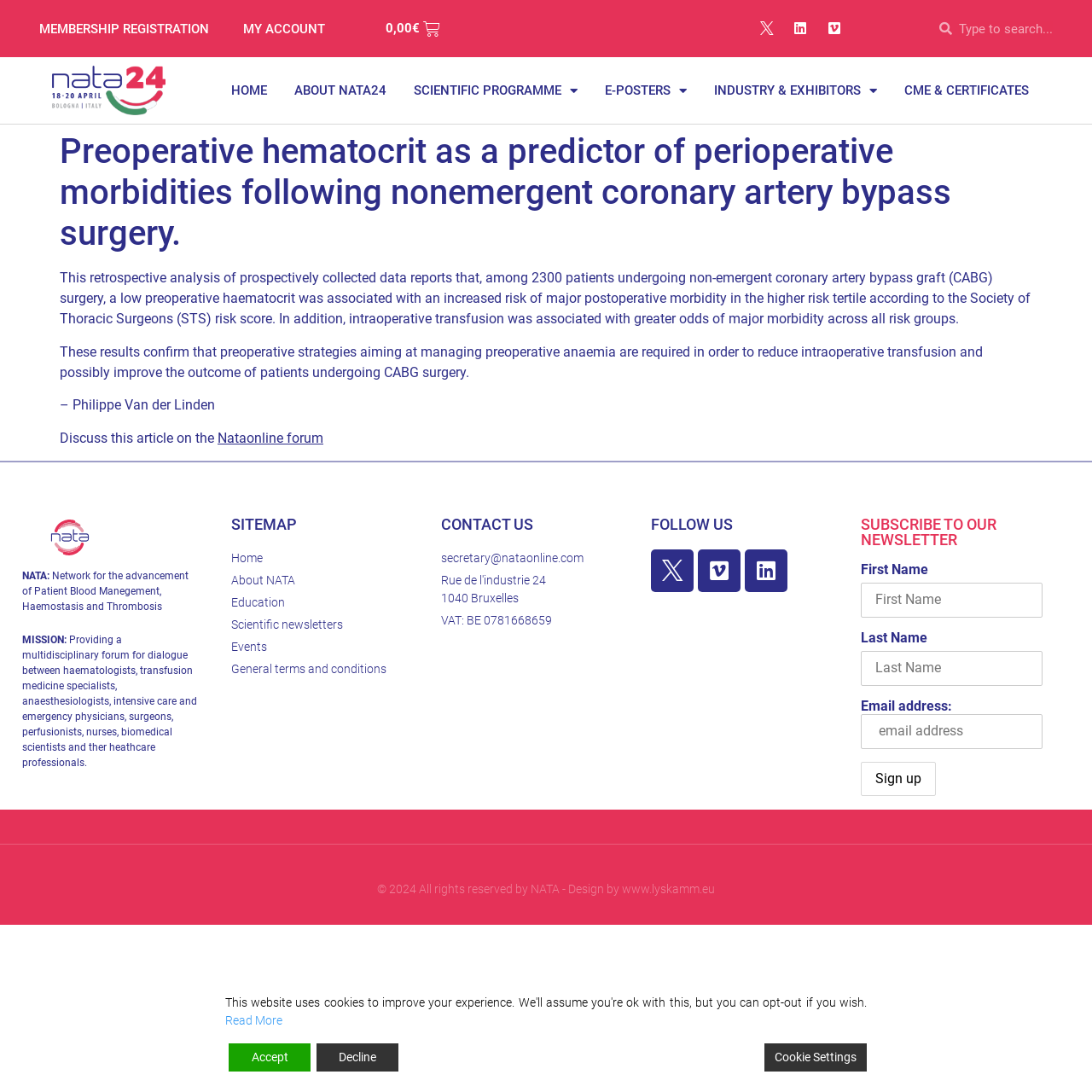Find and specify the bounding box coordinates that correspond to the clickable region for the instruction: "Search for something".

[0.854, 0.017, 0.981, 0.035]